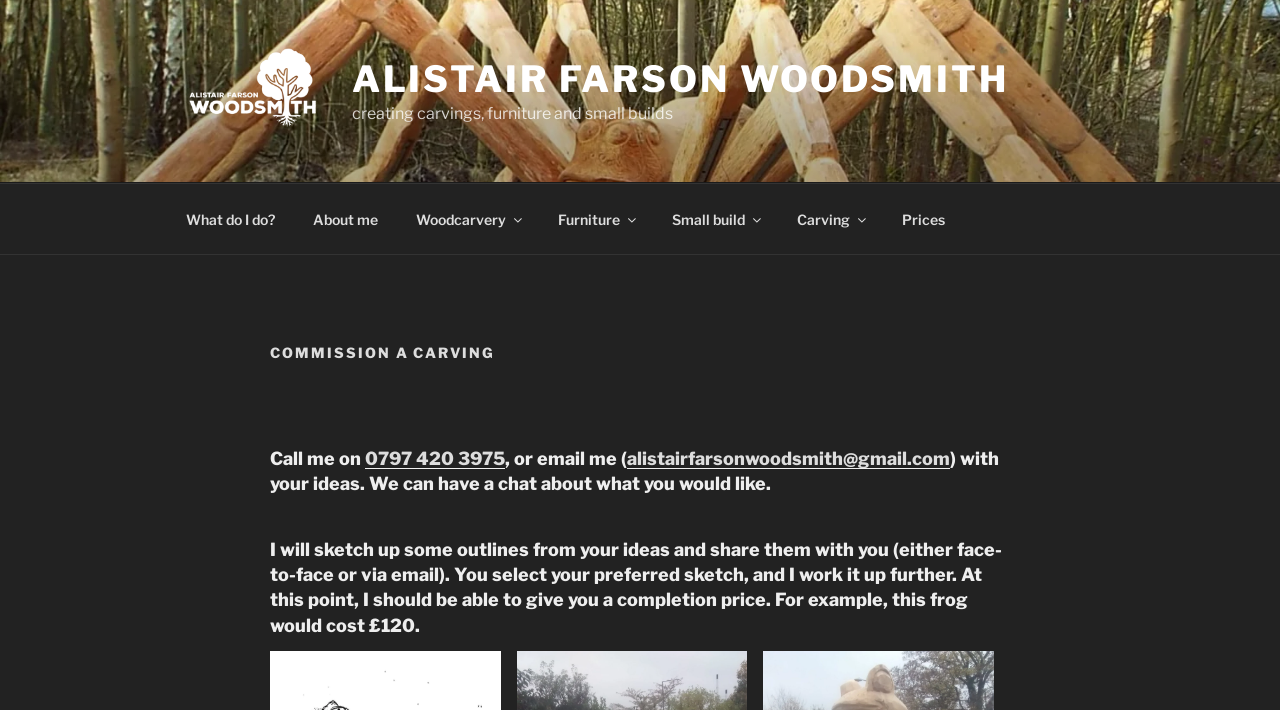Pinpoint the bounding box coordinates of the element to be clicked to execute the instruction: "Search for something".

None